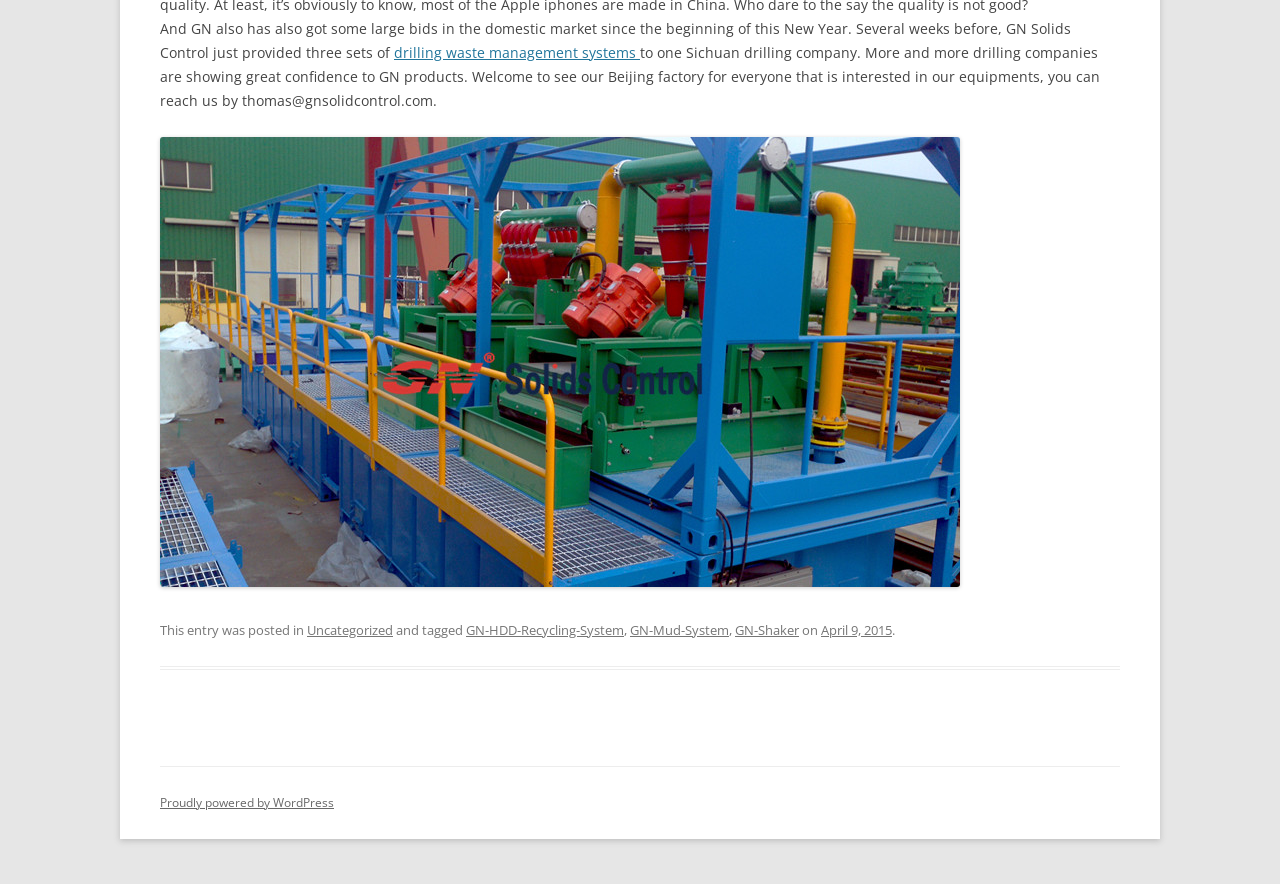Provide the bounding box coordinates of the UI element this sentence describes: "GN-Shaker".

[0.574, 0.702, 0.624, 0.722]